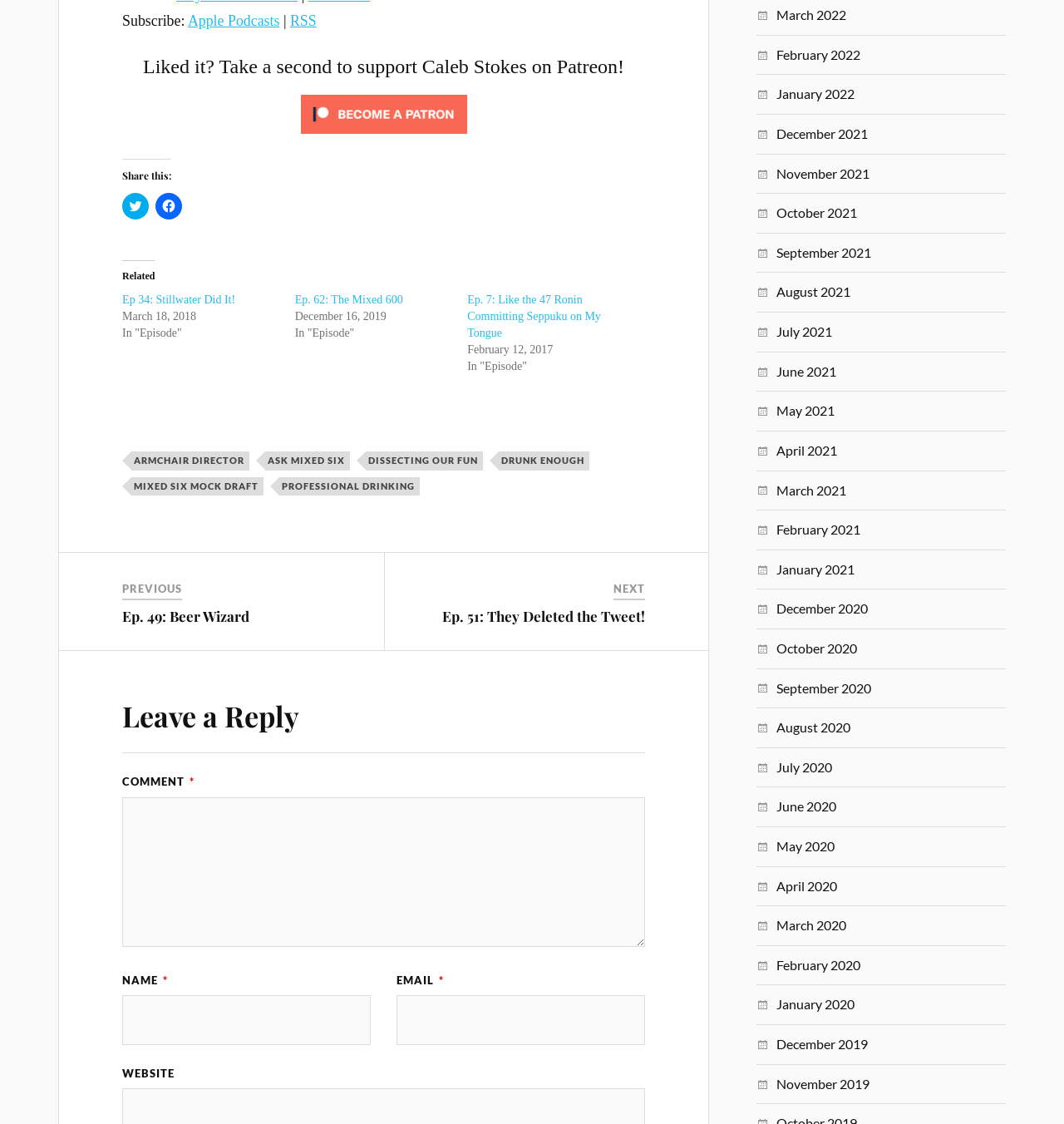Locate the UI element that matches the description Ep. 49: Beer Wizard in the webpage screenshot. Return the bounding box coordinates in the format (top-left x, top-left y, bottom-right x, bottom-right y), with values ranging from 0 to 1.

[0.115, 0.54, 0.234, 0.556]